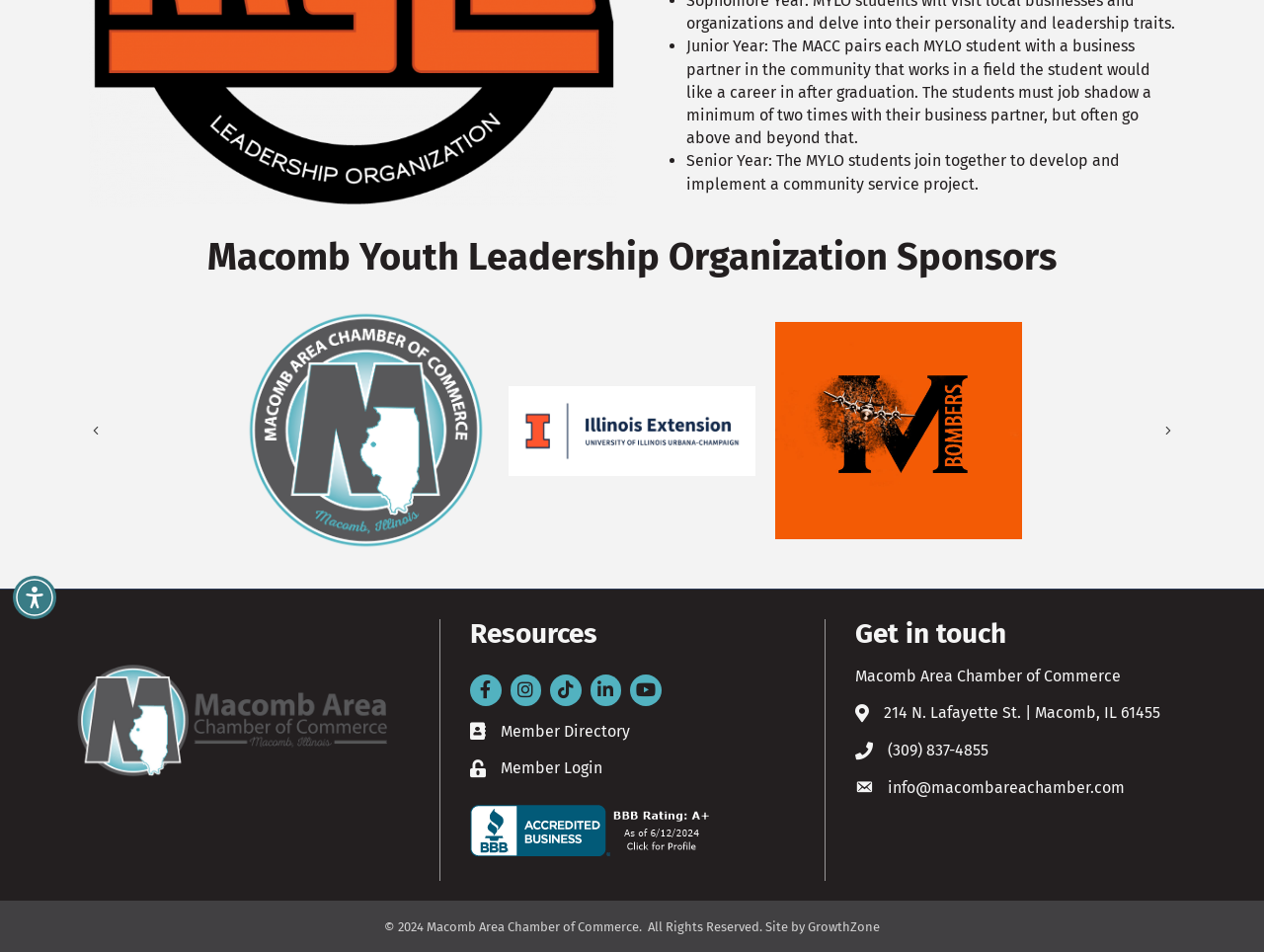Ascertain the bounding box coordinates for the UI element detailed here: "Next". The coordinates should be provided as [left, top, right, bottom] with each value being a float between 0 and 1.

[0.914, 0.439, 0.934, 0.466]